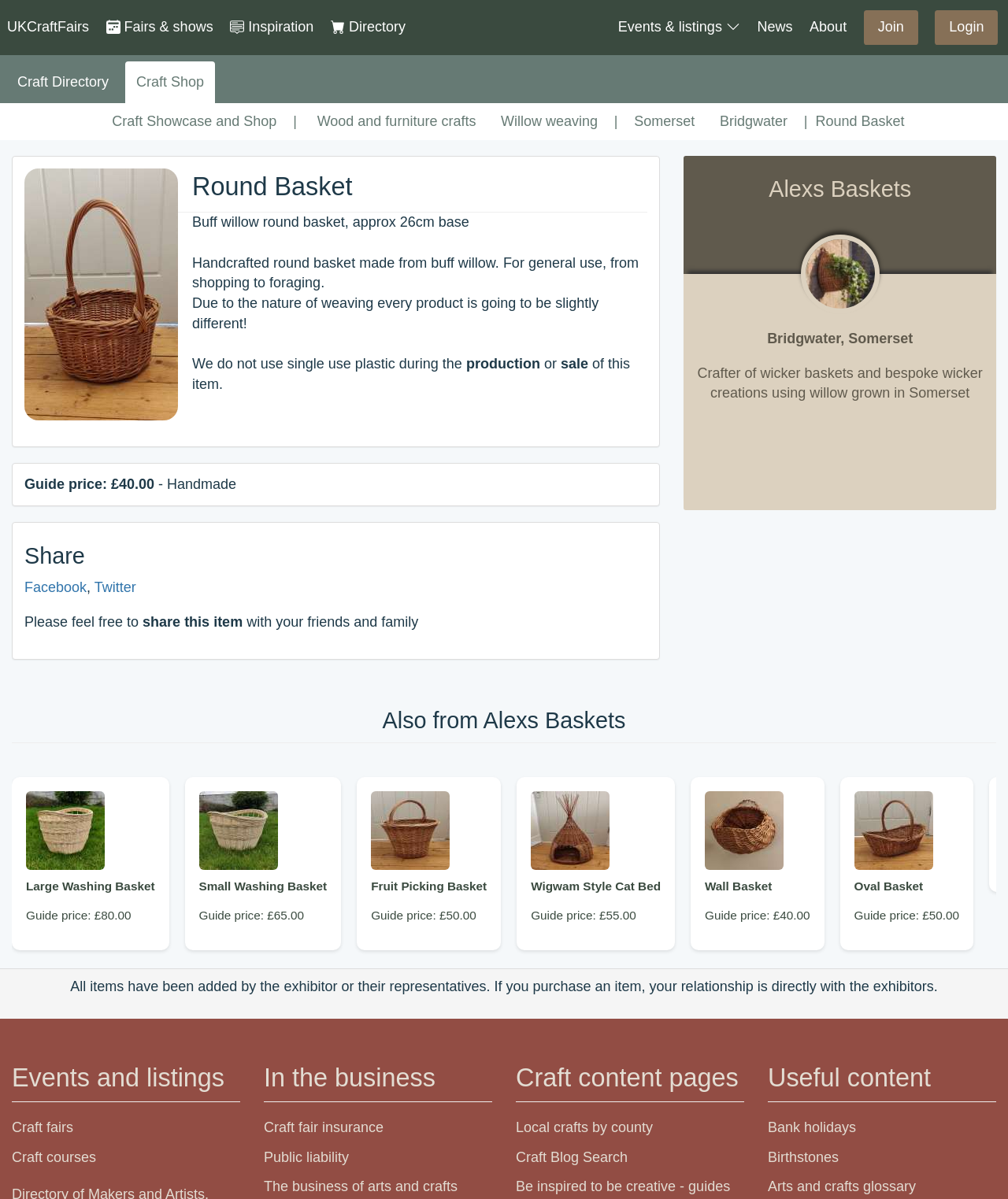Please specify the bounding box coordinates in the format (top-left x, top-left y, bottom-right x, bottom-right y), with all values as floating point numbers between 0 and 1. Identify the bounding box of the UI element described by: Events & listings

[0.613, 0.016, 0.734, 0.029]